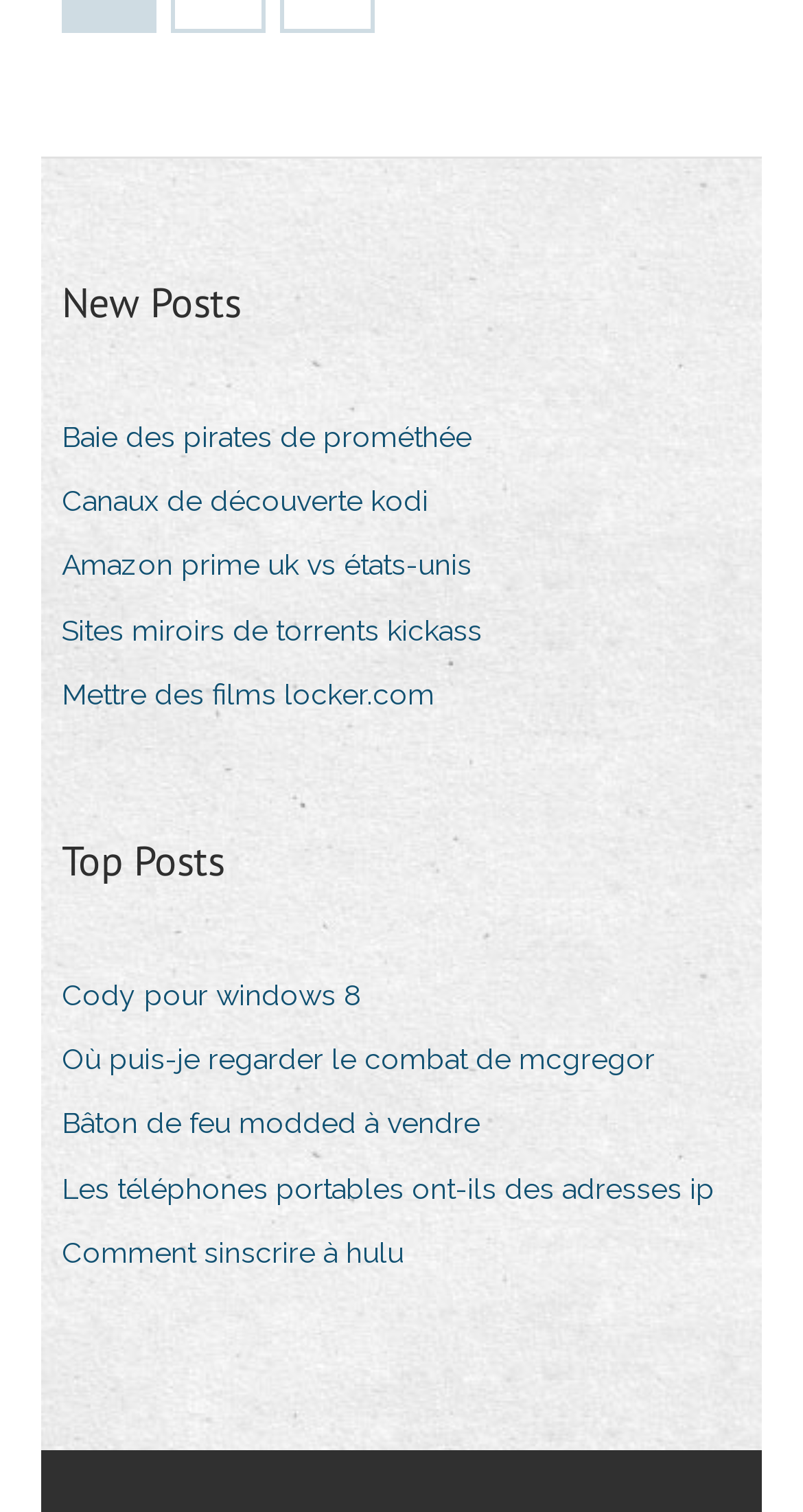Find the bounding box coordinates of the element's region that should be clicked in order to follow the given instruction: "Check Cody pour windows 8". The coordinates should consist of four float numbers between 0 and 1, i.e., [left, top, right, bottom].

[0.077, 0.64, 0.49, 0.677]